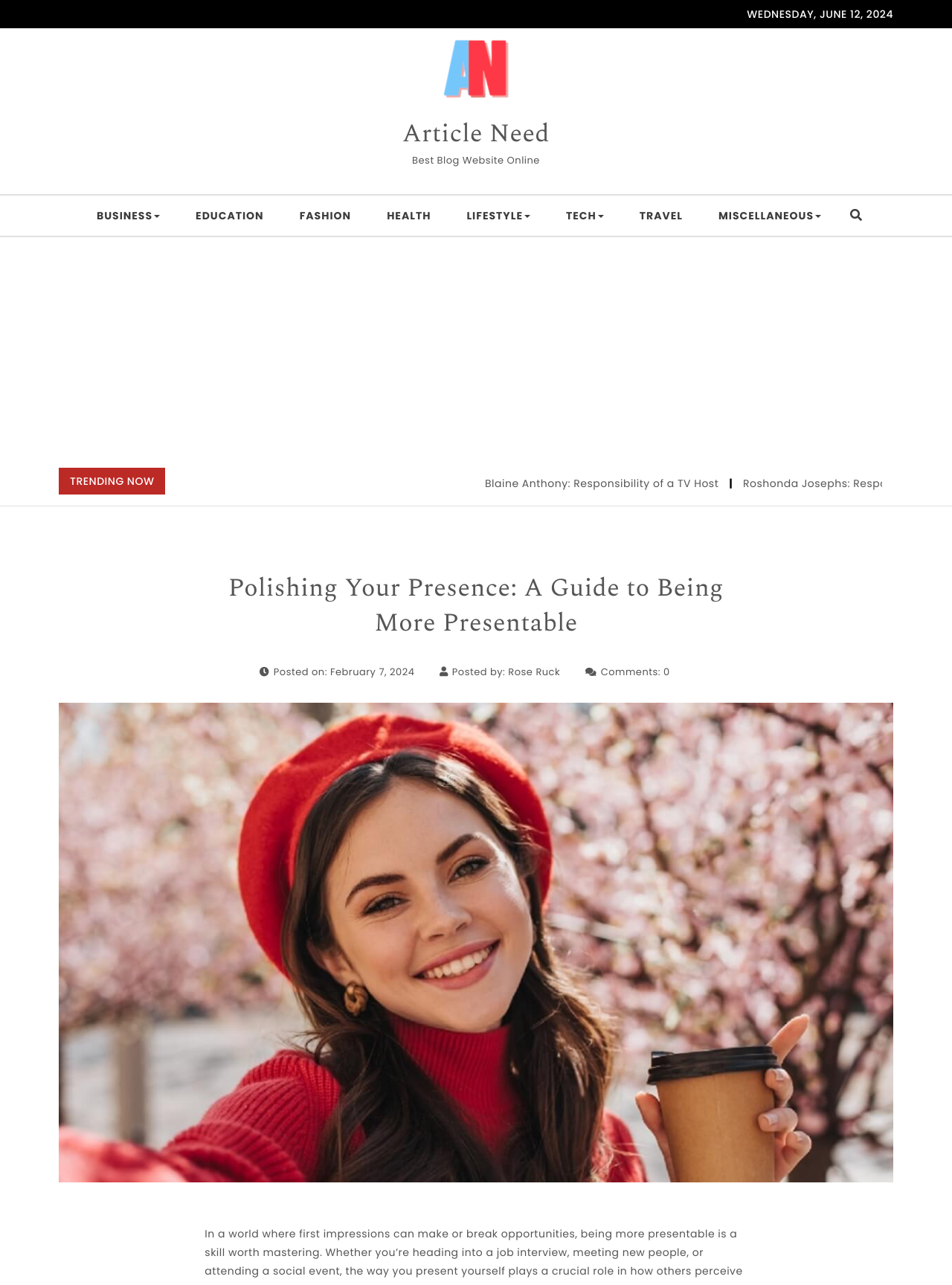Answer the question below with a single word or a brief phrase: 
What is the category of the 'BUSINESS' link?

Navigation